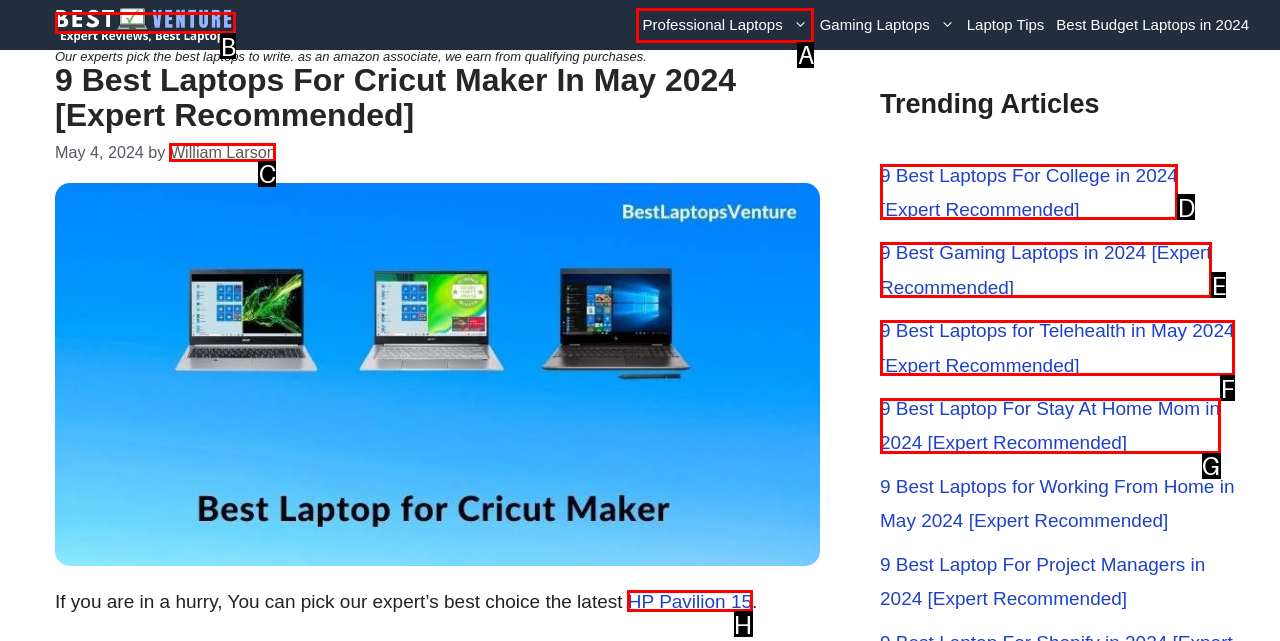Choose the HTML element that should be clicked to achieve this task: View Rates
Respond with the letter of the correct choice.

None